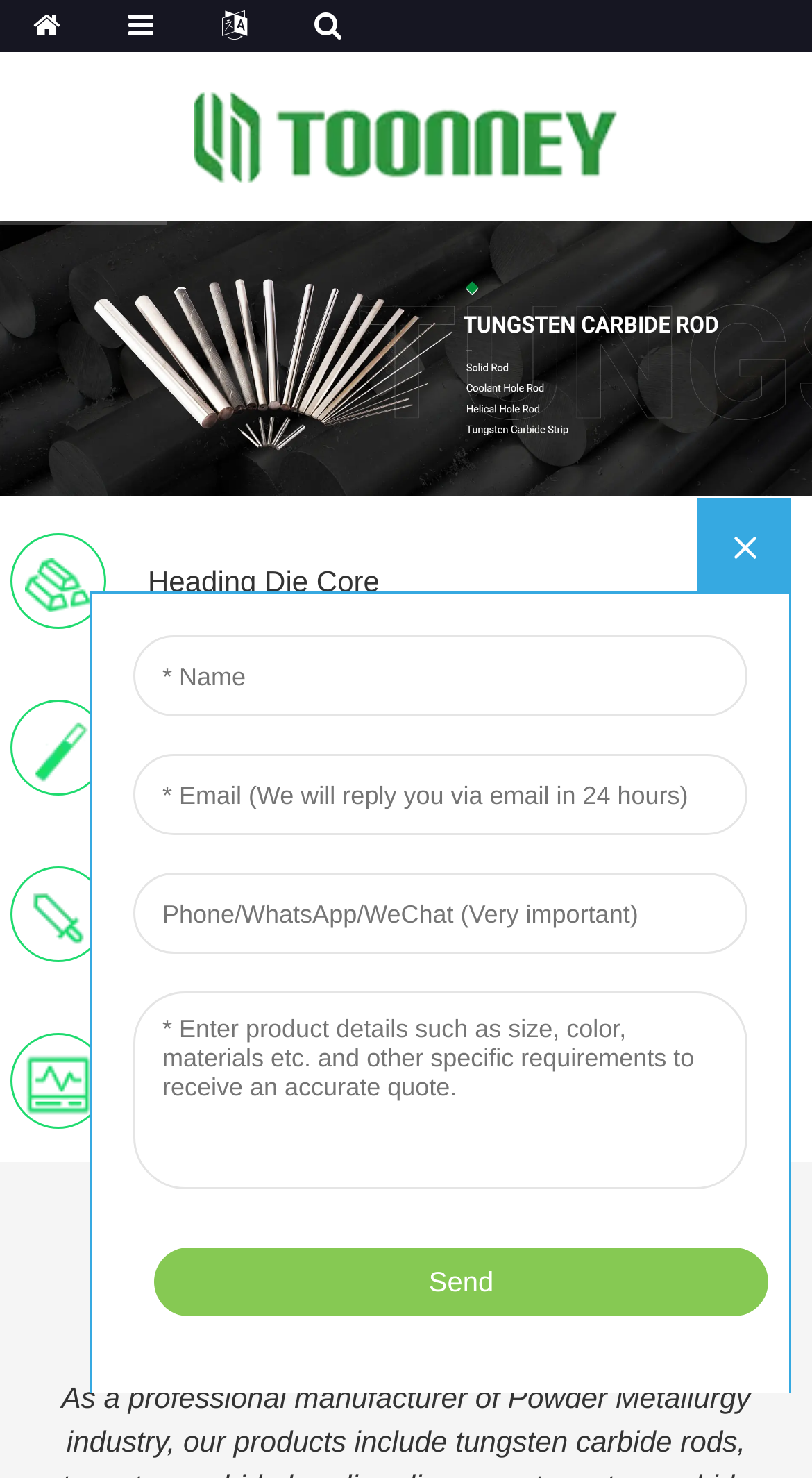Please specify the bounding box coordinates of the element that should be clicked to execute the given instruction: 'browse Carbide Rods'. Ensure the coordinates are four float numbers between 0 and 1, expressed as [left, top, right, bottom].

[0.031, 0.495, 0.113, 0.518]